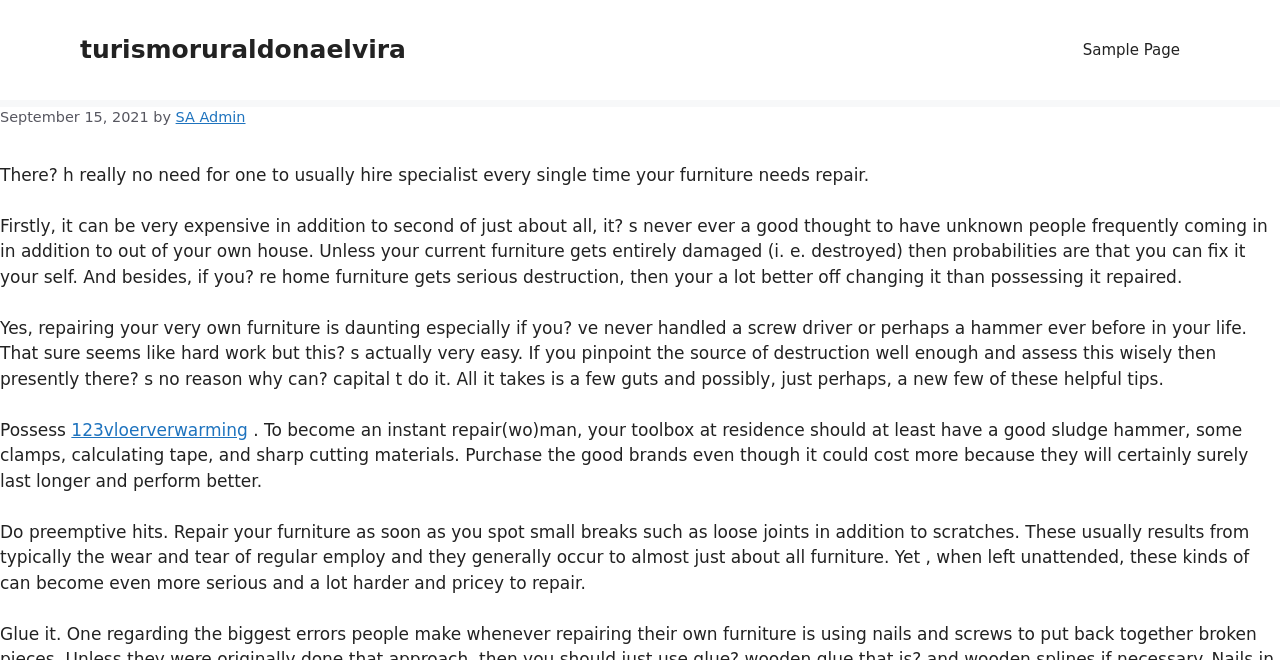Provide a single word or phrase to answer the given question: 
Who is the author of the article?

SA Admin